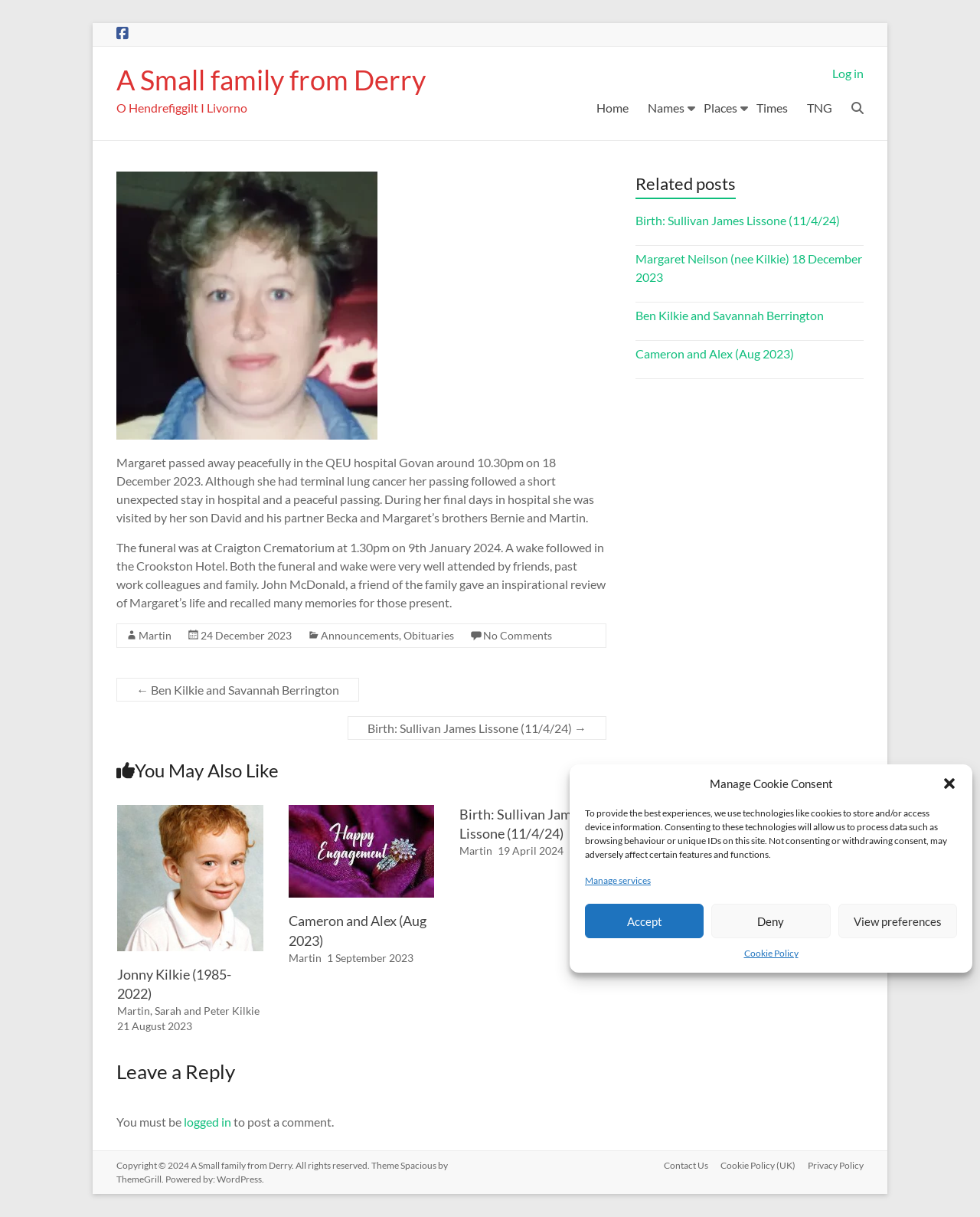Refer to the image and answer the question with as much detail as possible: What is the theme of the website?

I found the answer by looking at the copyright information at the bottom of the webpage, which mentions 'Theme Spacious by ThemeGrill'.